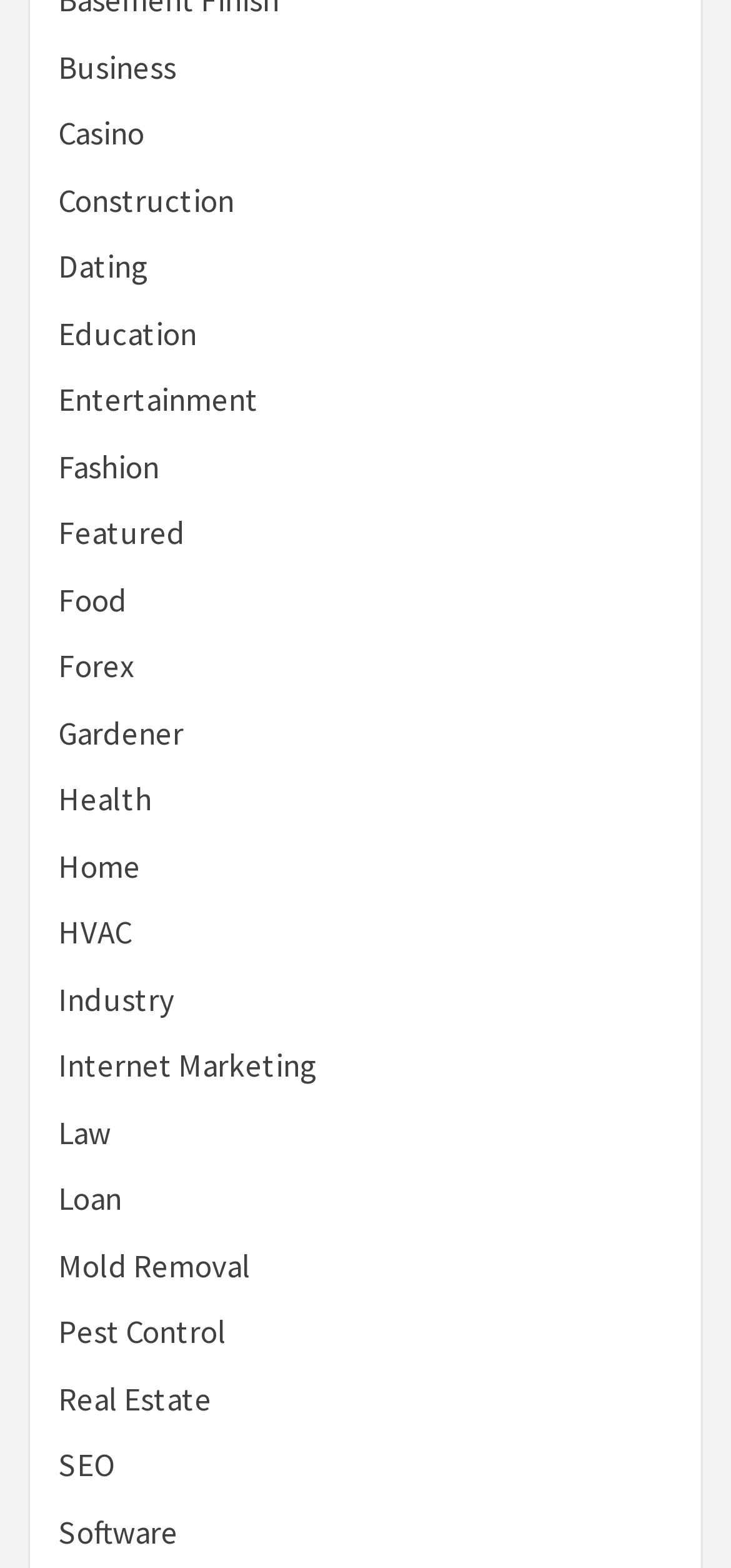Please determine the bounding box coordinates of the element to click on in order to accomplish the following task: "Explore the Entertainment section". Ensure the coordinates are four float numbers ranging from 0 to 1, i.e., [left, top, right, bottom].

[0.079, 0.242, 0.354, 0.268]